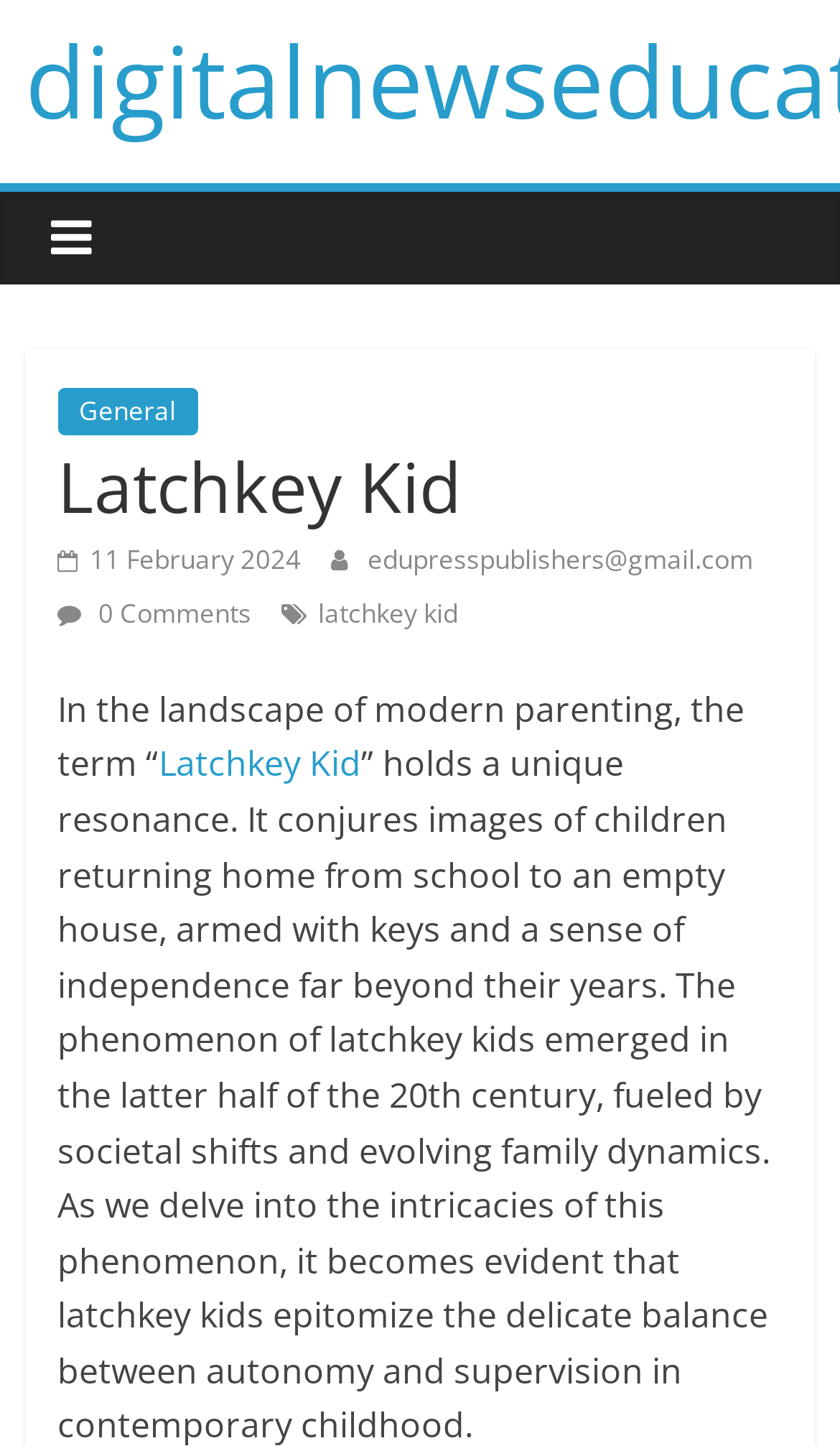Determine the bounding box for the UI element described here: "edupresspublishers@gmail.com".

[0.438, 0.373, 0.897, 0.399]